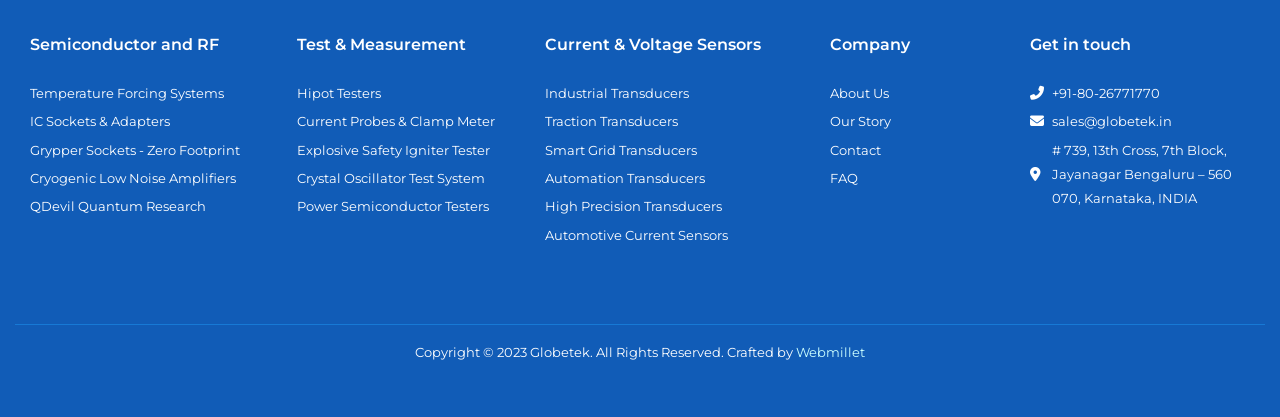Determine the bounding box coordinates of the clickable element necessary to fulfill the instruction: "Contact the company". Provide the coordinates as four float numbers within the 0 to 1 range, i.e., [left, top, right, bottom].

[0.648, 0.33, 0.781, 0.388]